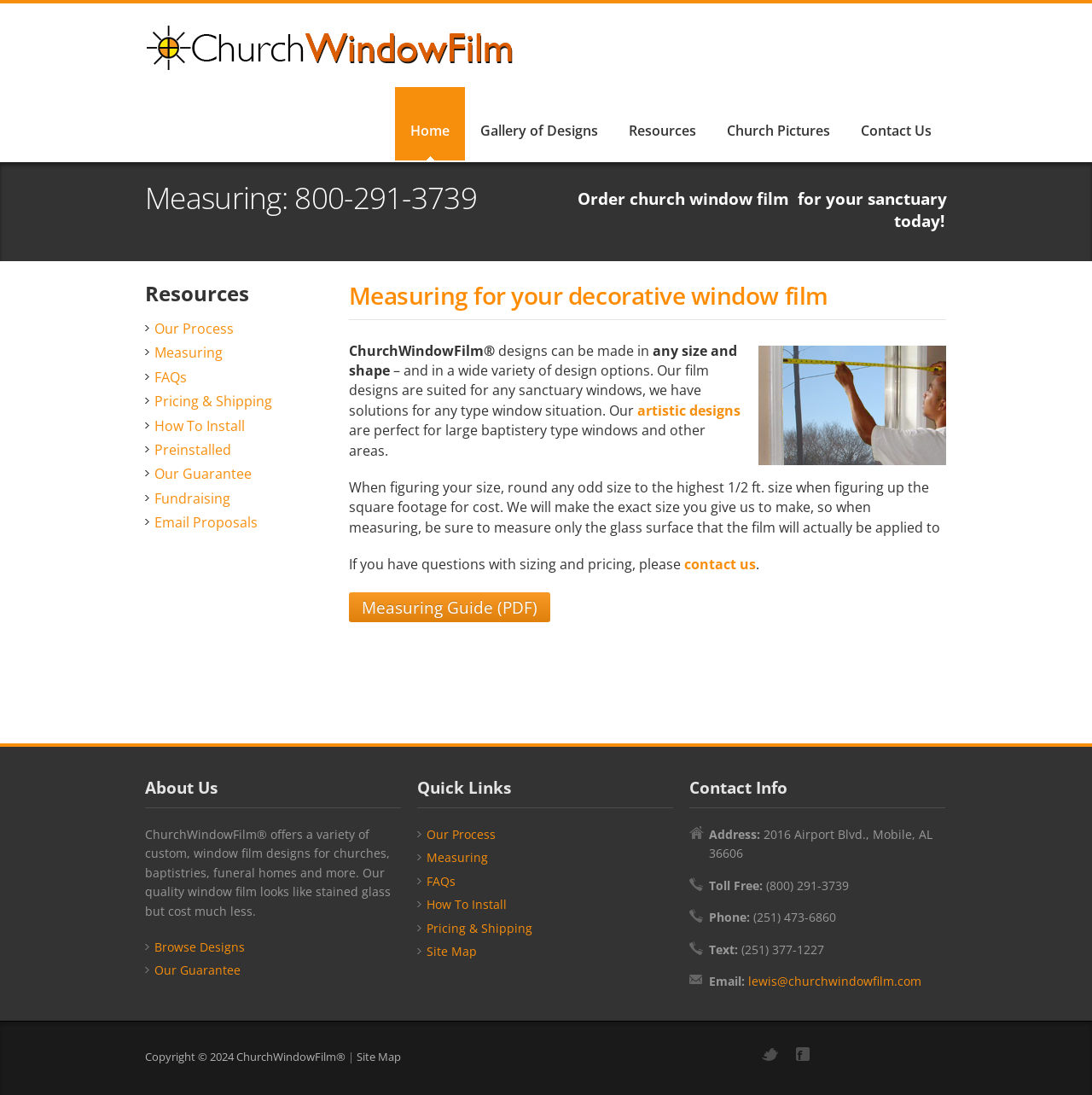Find the bounding box coordinates for the element described here: "lewis@churchwindowfilm.com".

[0.685, 0.888, 0.843, 0.903]